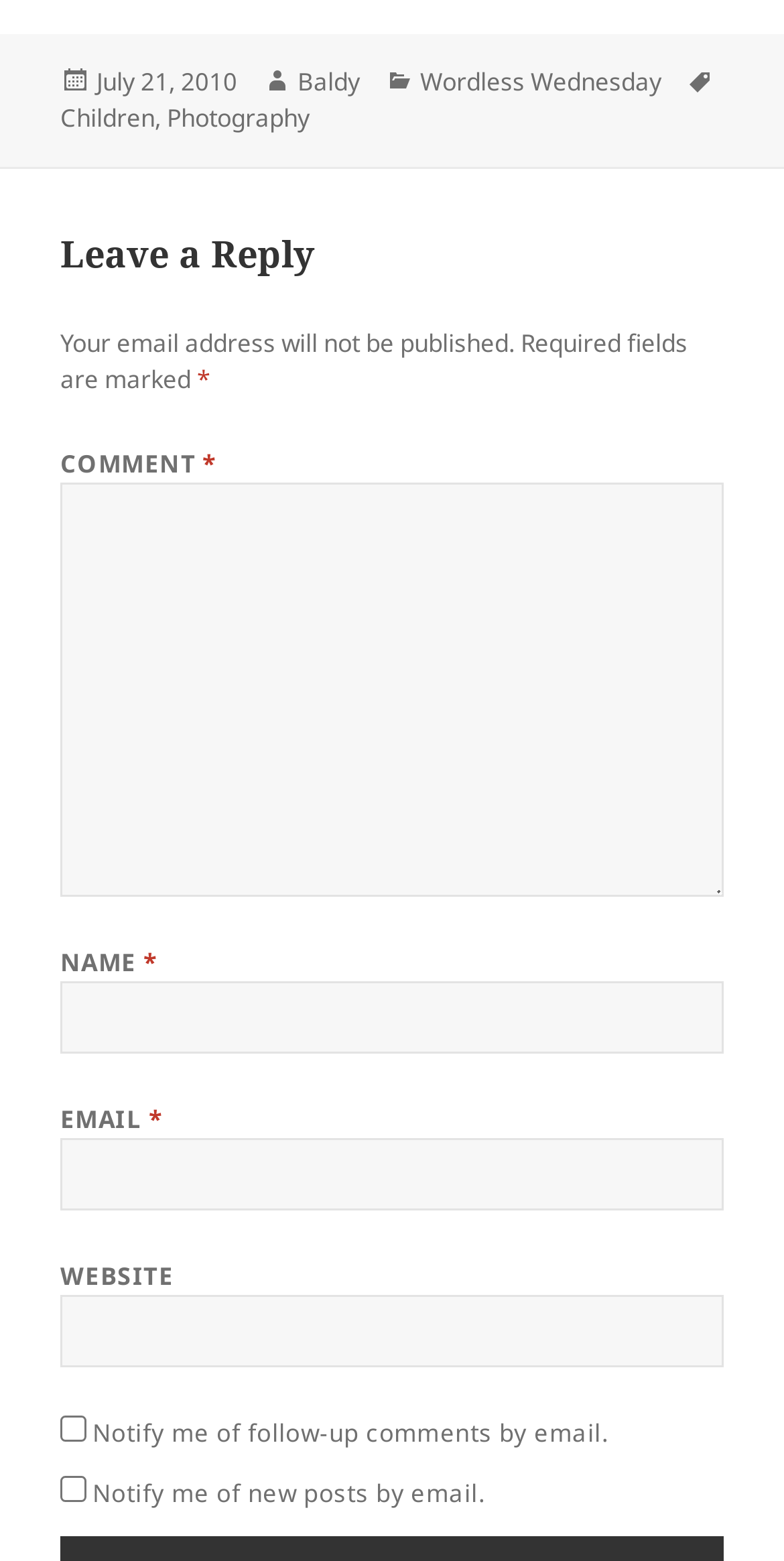What is the date of the post?
Please provide a detailed and comprehensive answer to the question.

I found the date of the post by looking at the footer section, where it says 'Posted on' followed by a link with the date 'July 21, 2010'.